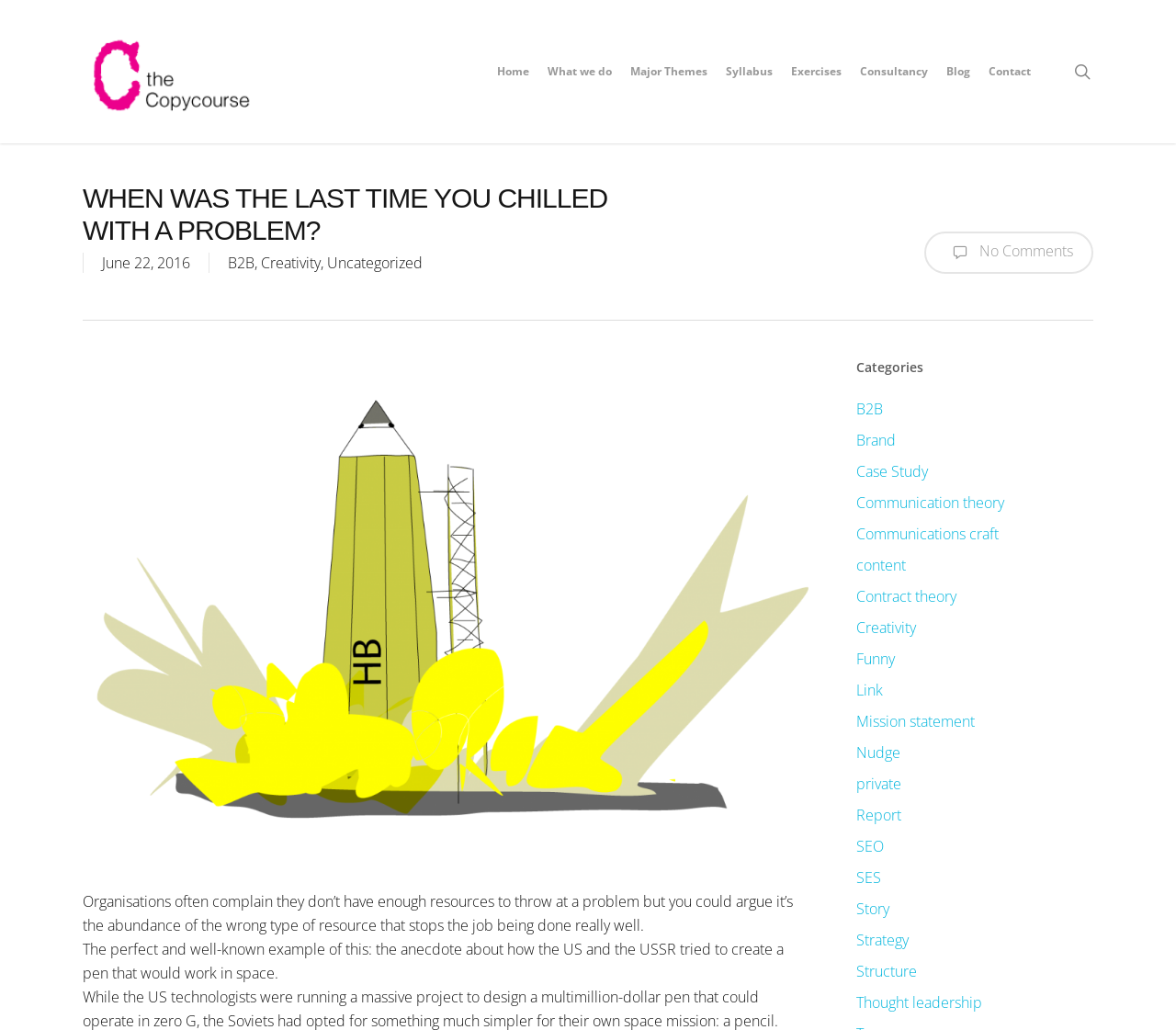Determine the bounding box coordinates of the target area to click to execute the following instruction: "Go to 'About Us'."

None